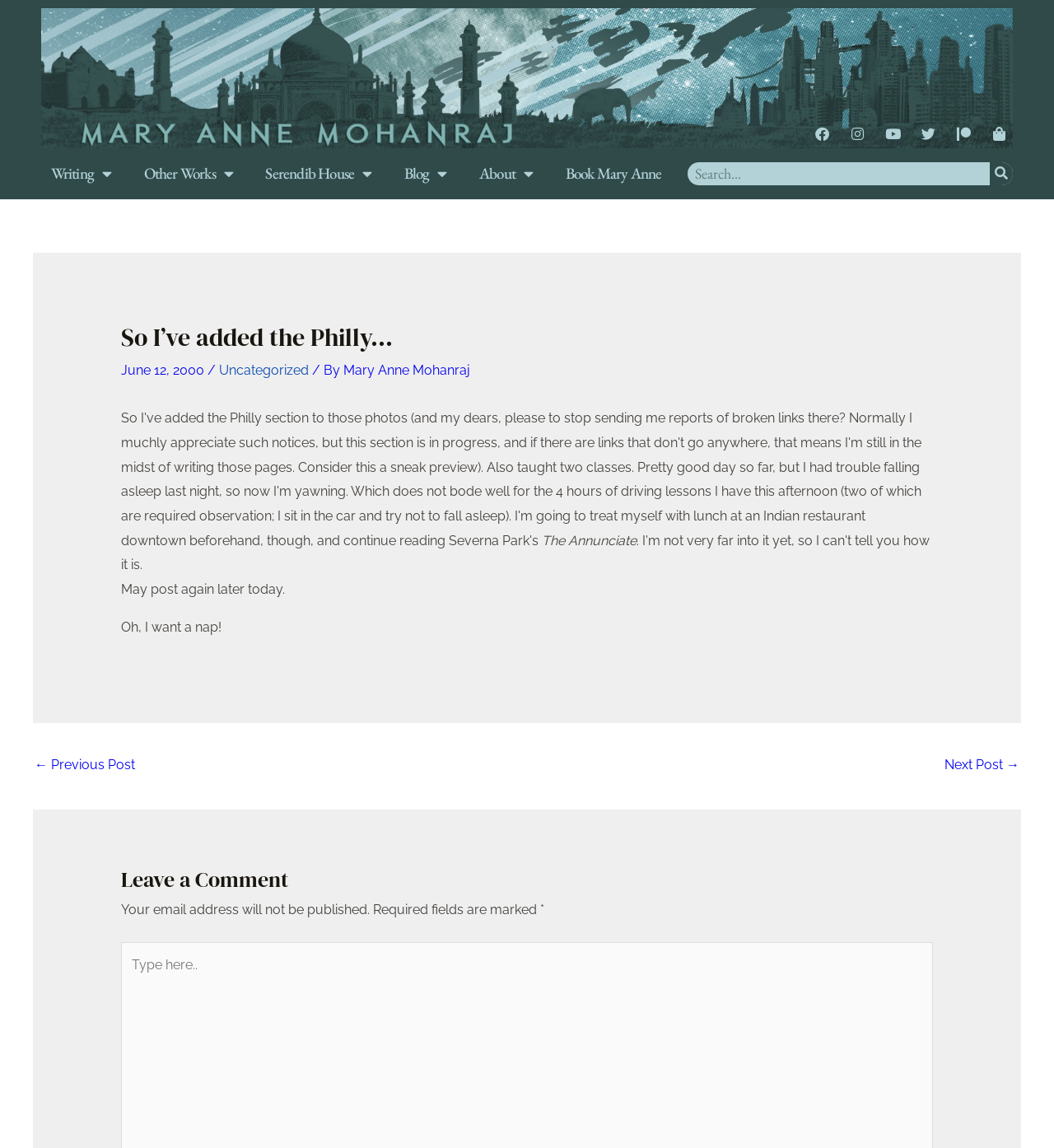How many social media links are present at the top of the webpage?
Kindly offer a detailed explanation using the data available in the image.

I counted the number of social media links at the top of the webpage by examining the links with icons, which are Facebook, Instagram, Youtube, Twitter, and Patreon.